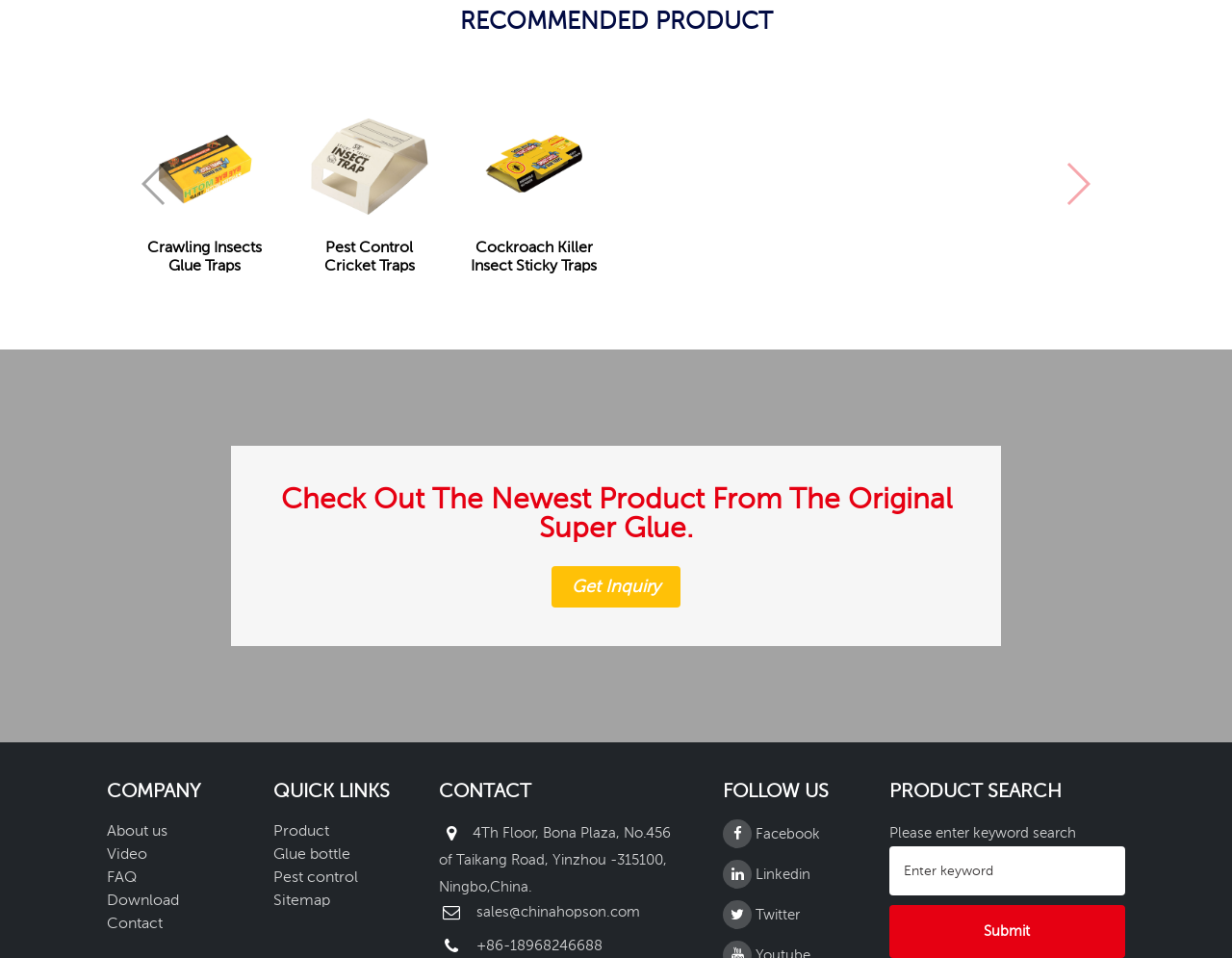Given the description "name="keyword" placeholder="Enter keyword"", determine the bounding box of the corresponding UI element.

[0.722, 0.883, 0.913, 0.935]